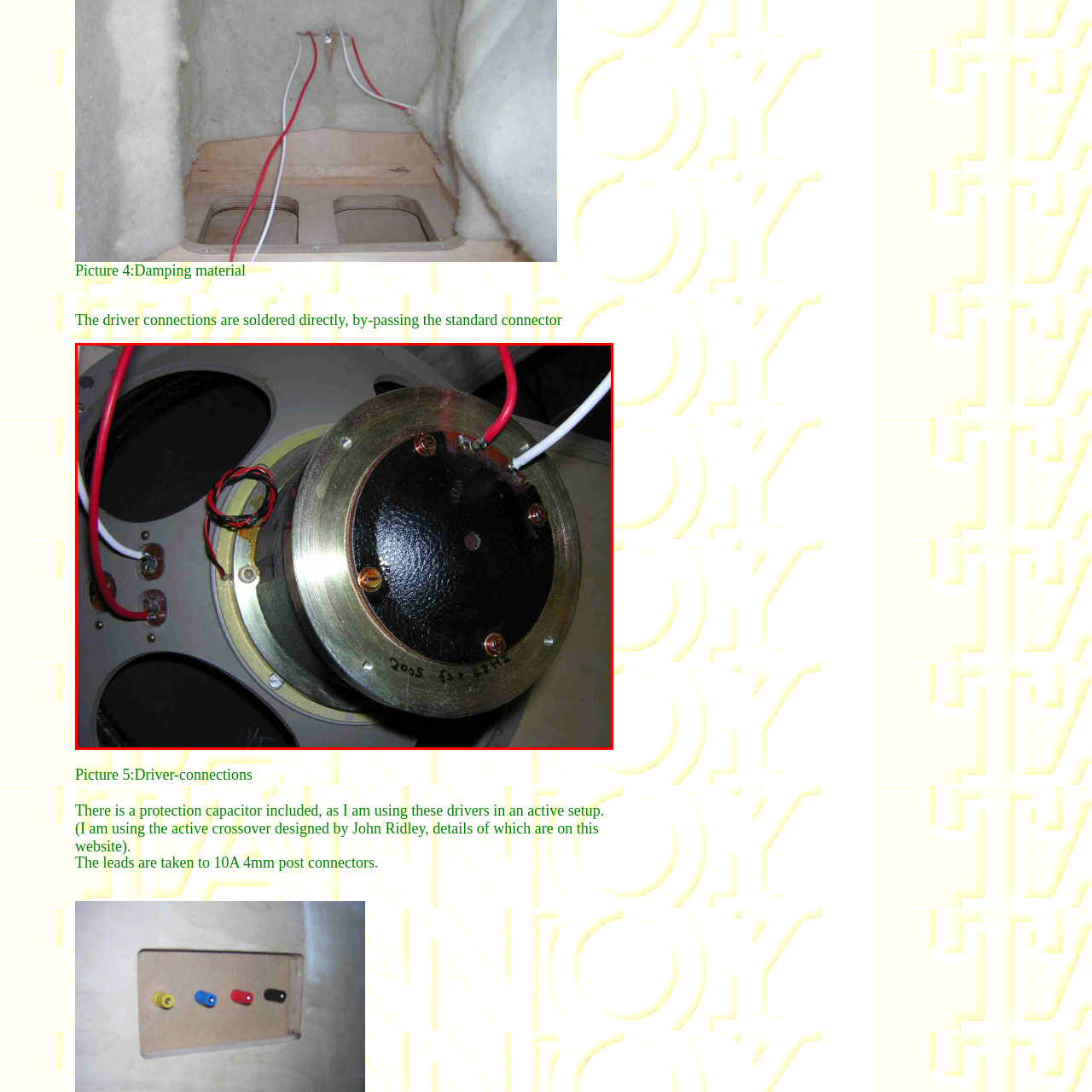Describe in detail what is depicted in the image enclosed by the red lines.

The image depicts a close-up view of a speaker component, showcasing the damping material applied around the driver connections. The intriguing design reveals how the driver is directly connected through solder joints, which bypasses the standard connector, enhancing the audio output quality. The speaker features three wires: two red wires and one white wire, indicating connections for the speaker's power and signal transmission. The base of the driver is a polished metal finish with visible screws, ensuring a secure attachment to the enclosure, while the surrounding structure indicates a robust build for optimal sound performance. This setup is ideal for those utilizing the drivers in an active configuration, possibly accompanied by a protection capacitor for added efficiency in the audio system.